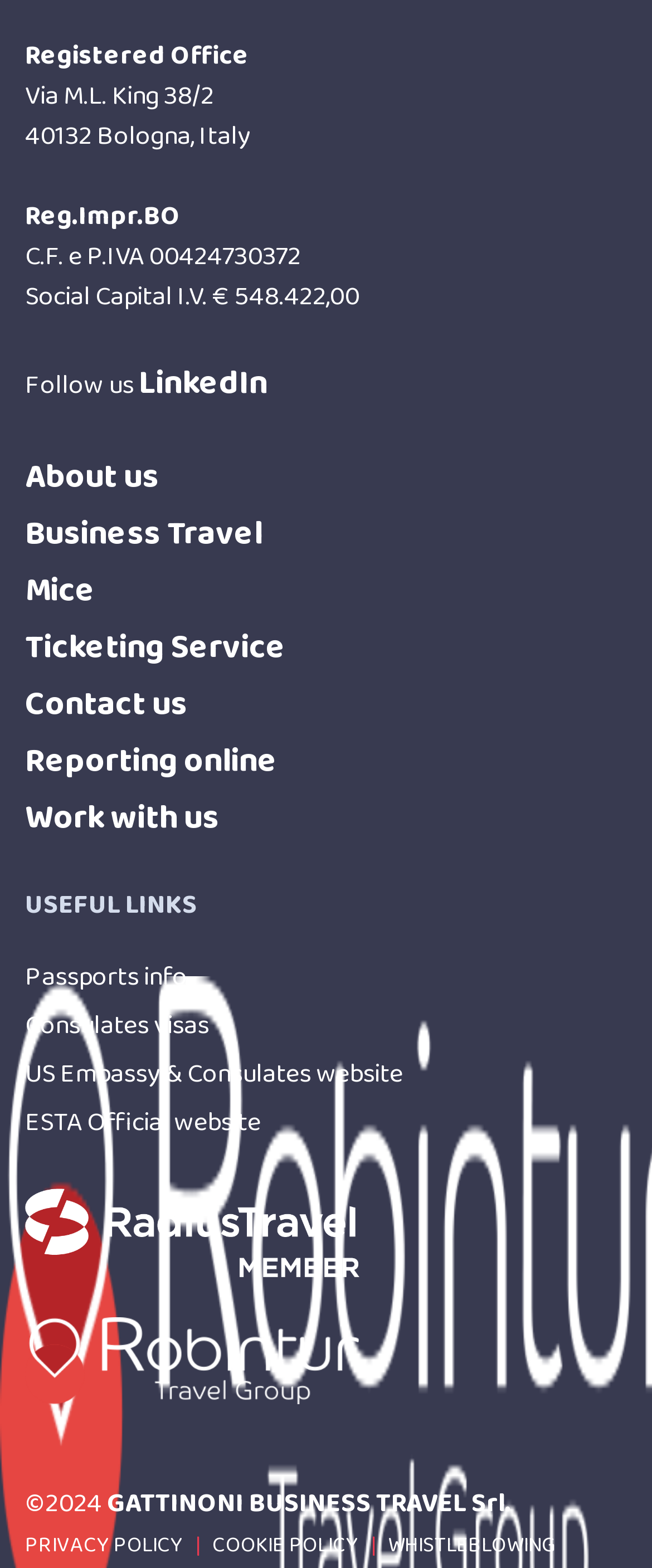Kindly determine the bounding box coordinates of the area that needs to be clicked to fulfill this instruction: "View privacy policy".

[0.038, 0.976, 0.318, 0.996]